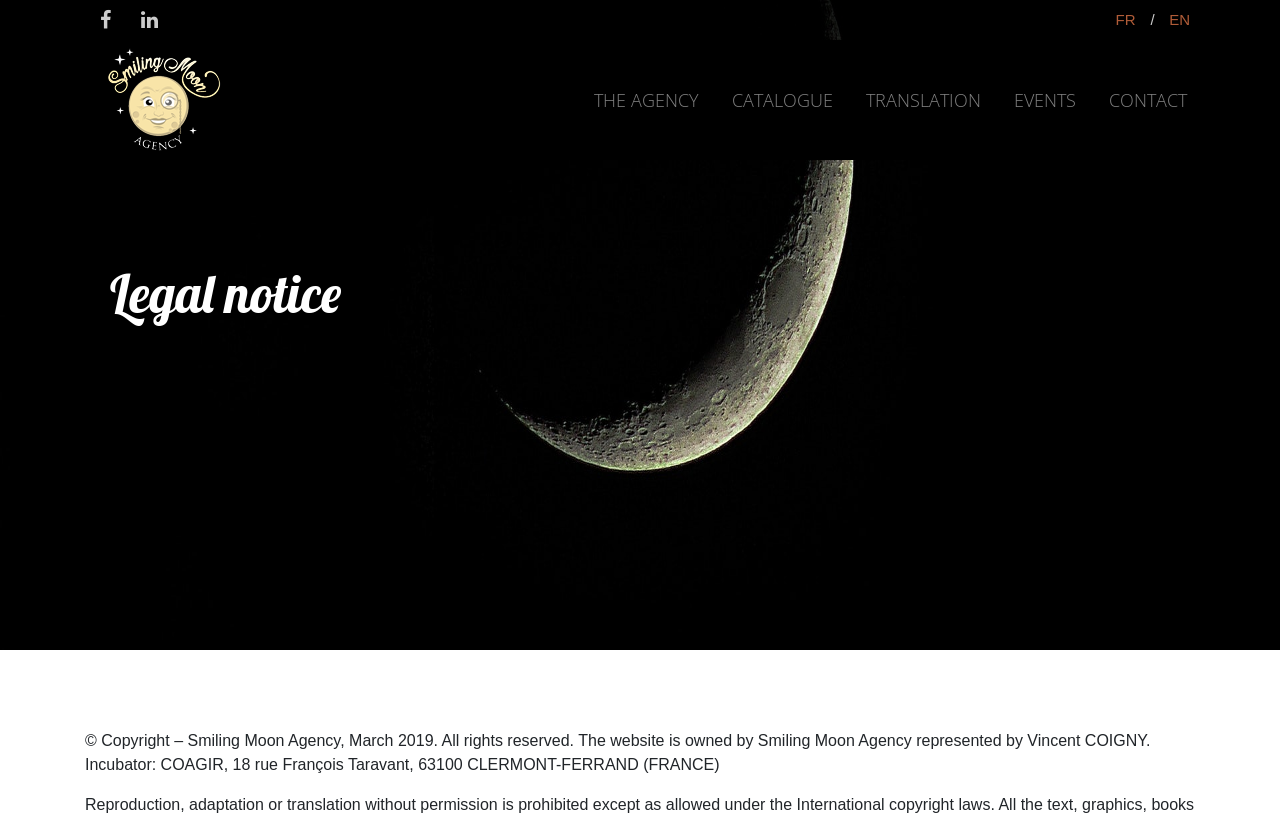What are the available languages on the website?
Look at the screenshot and provide an in-depth answer.

The available languages on the website can be found at the top right corner of the webpage, where there are two links, one with the text 'FR/' and the other with the text 'EN'.